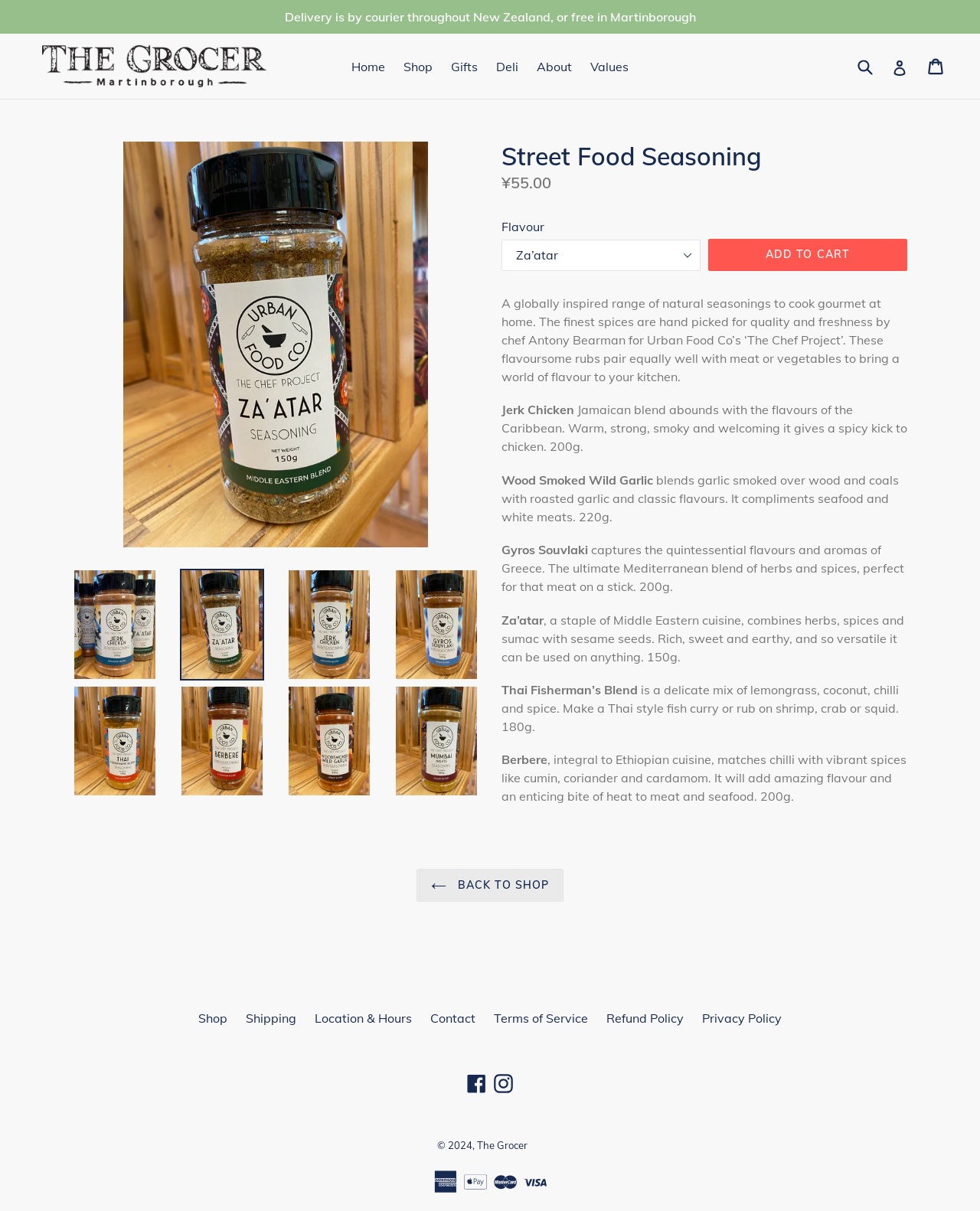Please identify the bounding box coordinates for the region that you need to click to follow this instruction: "View your cart".

[0.947, 0.04, 0.965, 0.069]